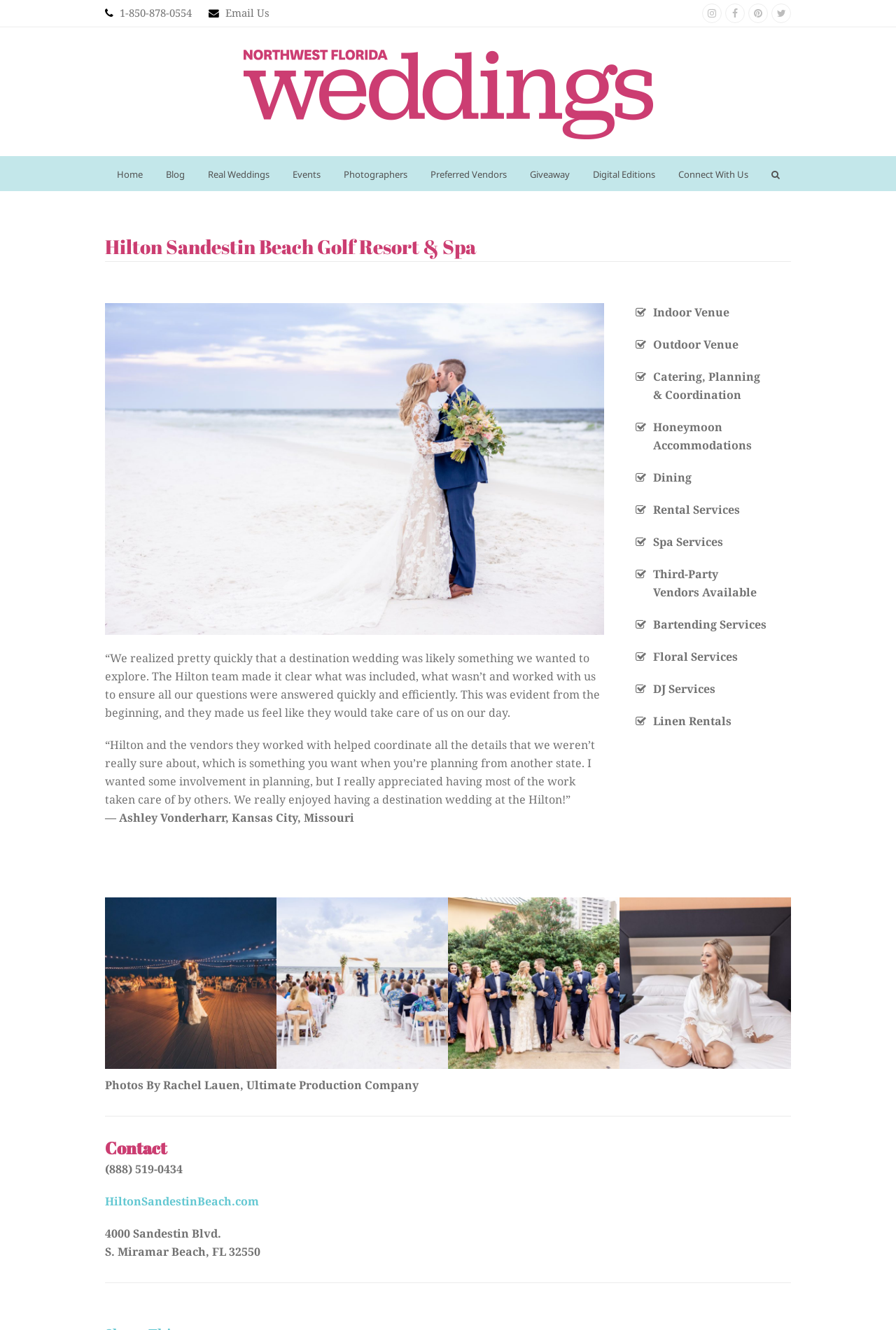Please give a succinct answer to the question in one word or phrase:
What services are offered by the resort?

Multiple services